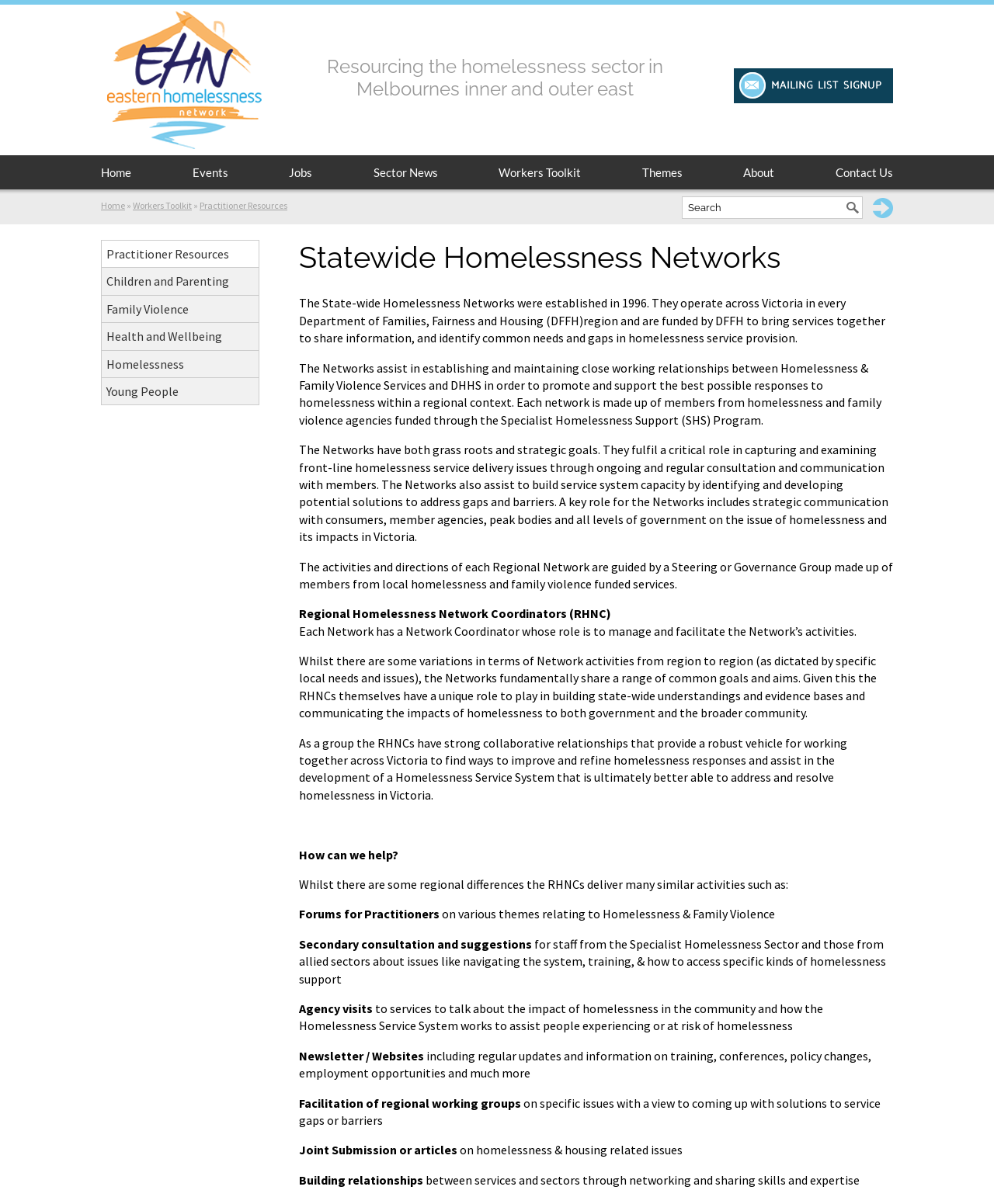How do the Networks assist in establishing relationships?
Please provide a single word or phrase in response based on the screenshot.

Through networking and sharing skills and expertise